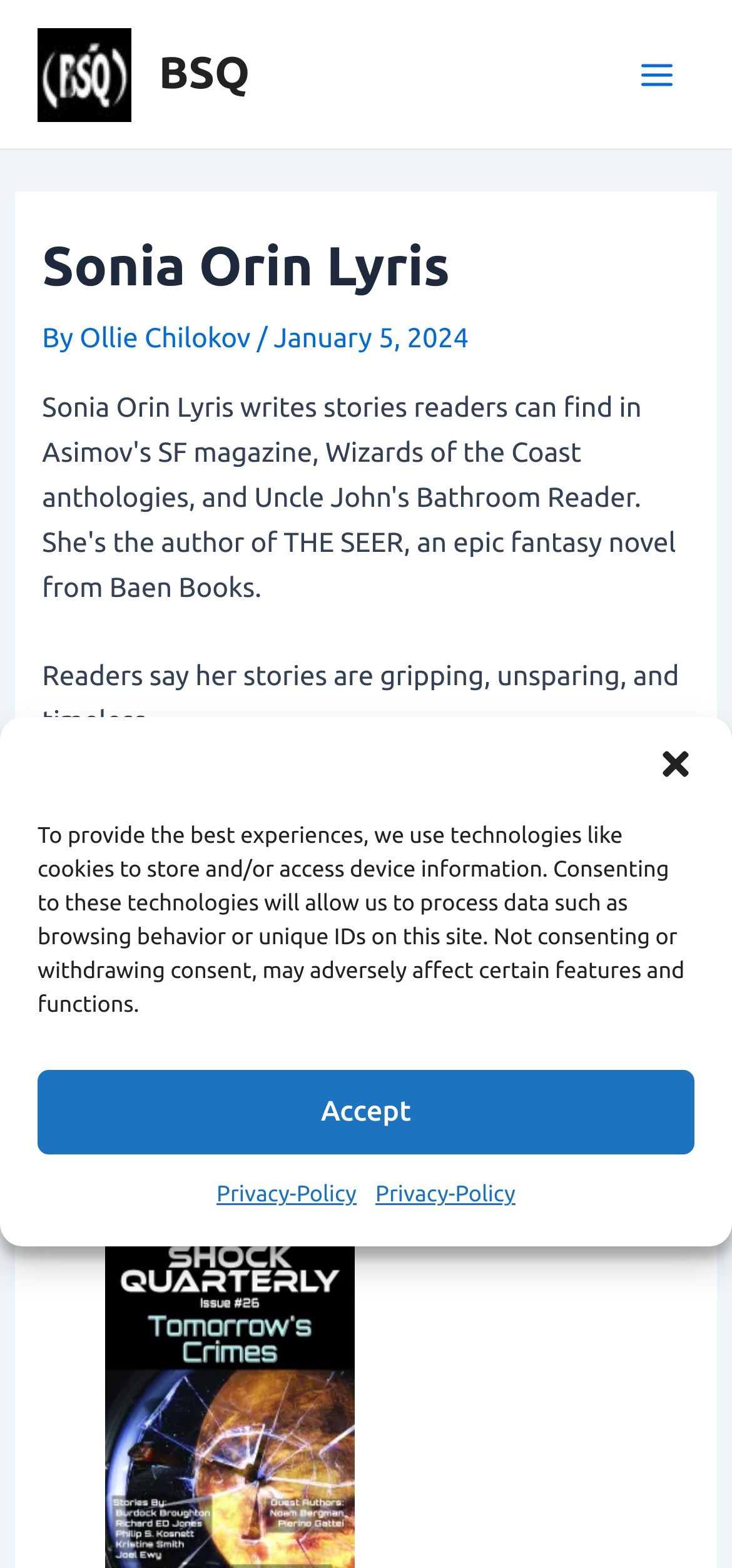Identify the bounding box for the UI element specified in this description: "Accept". The coordinates must be four float numbers between 0 and 1, formatted as [left, top, right, bottom].

[0.051, 0.682, 0.949, 0.736]